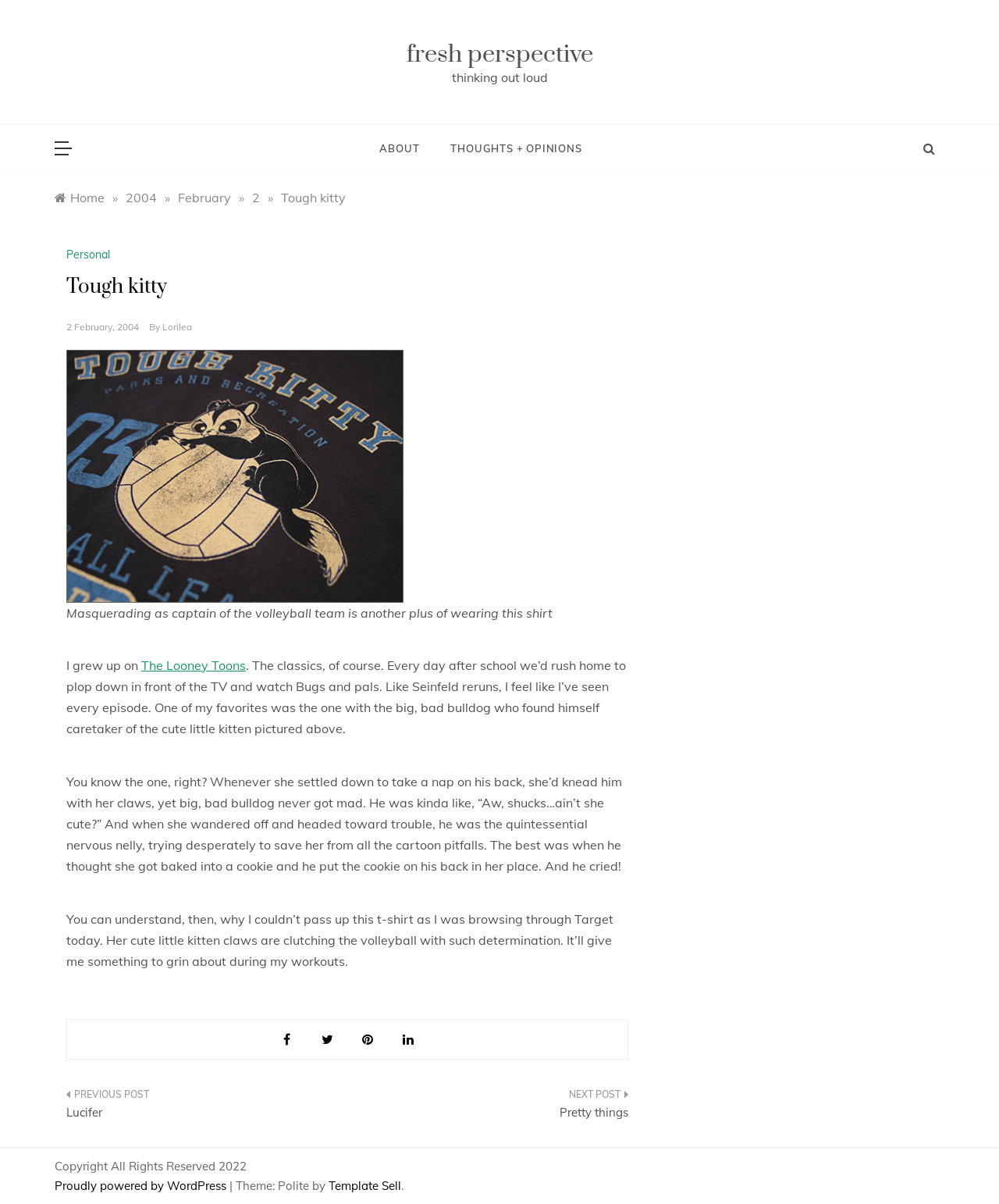What is the blogger's reason for buying the t-shirt?
Utilize the information in the image to give a detailed answer to the question.

The blogger bought the t-shirt because it features a kitten holding a volleyball, which reminds her of a cartoon episode where a bulldog takes care of a kitten, and she finds it cute and endearing.